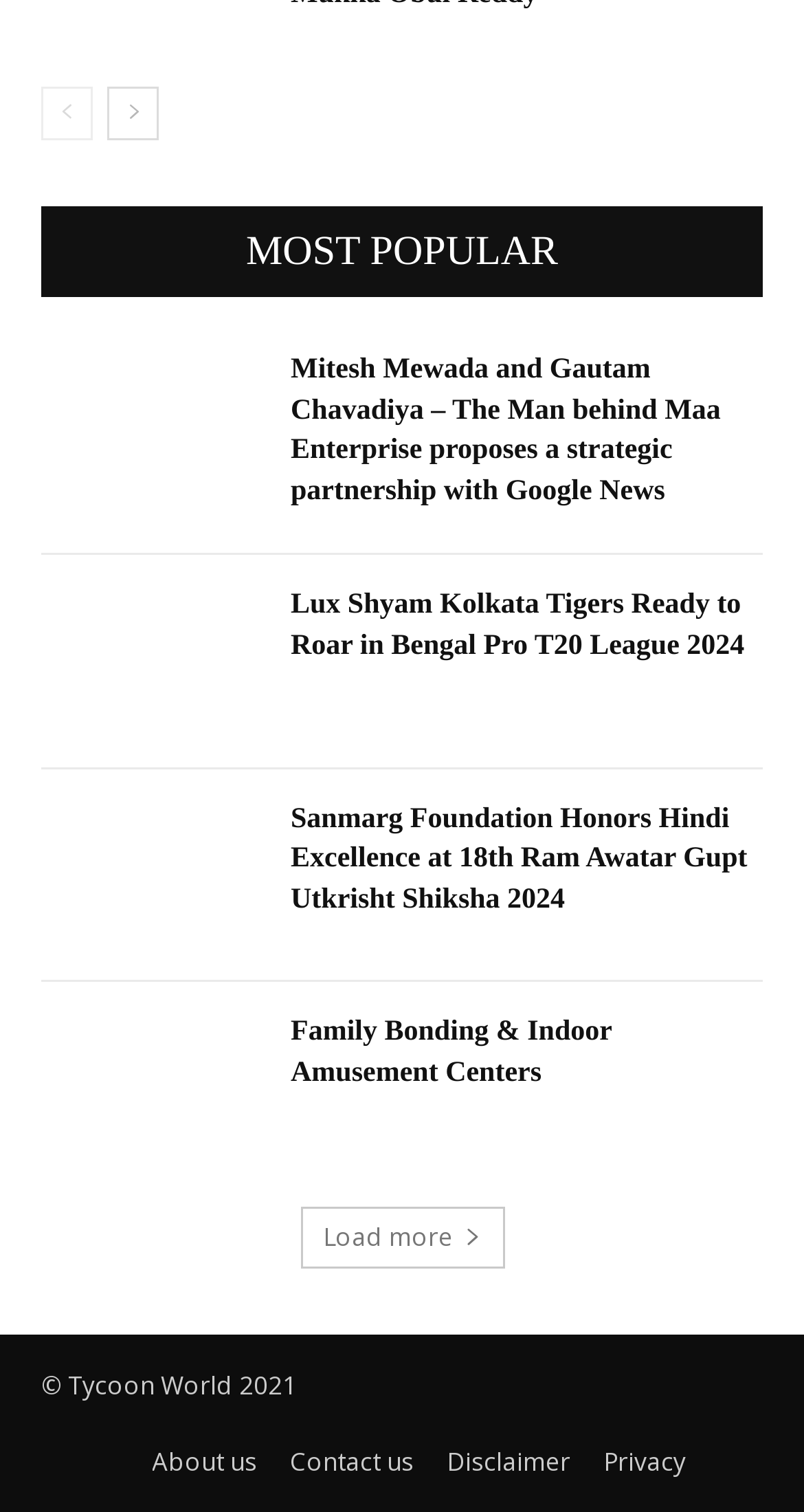Please identify the bounding box coordinates of the element that needs to be clicked to perform the following instruction: "load more articles".

[0.373, 0.798, 0.627, 0.839]